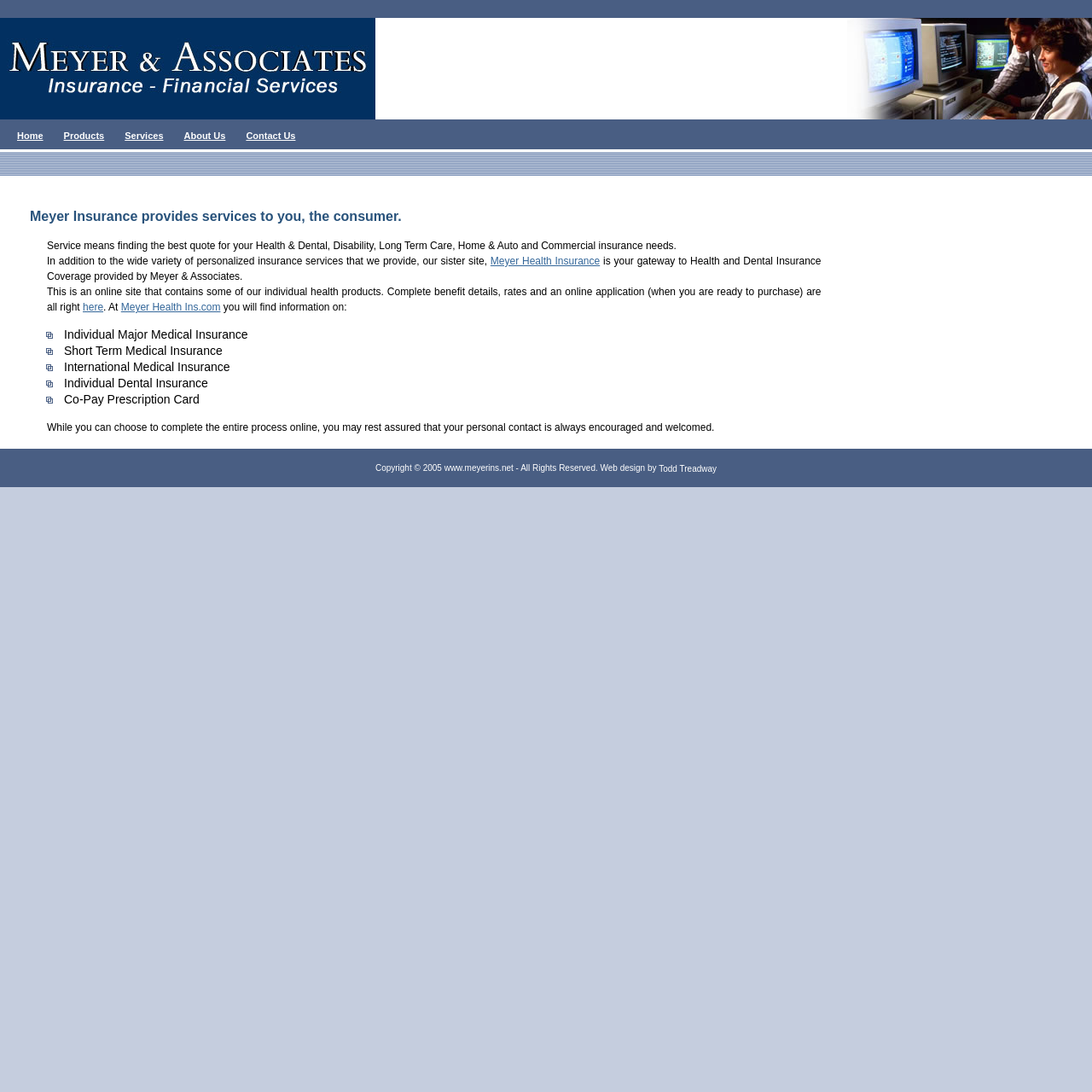Provide the bounding box coordinates of the area you need to click to execute the following instruction: "Visit Meyer Health Insurance".

[0.449, 0.234, 0.549, 0.245]